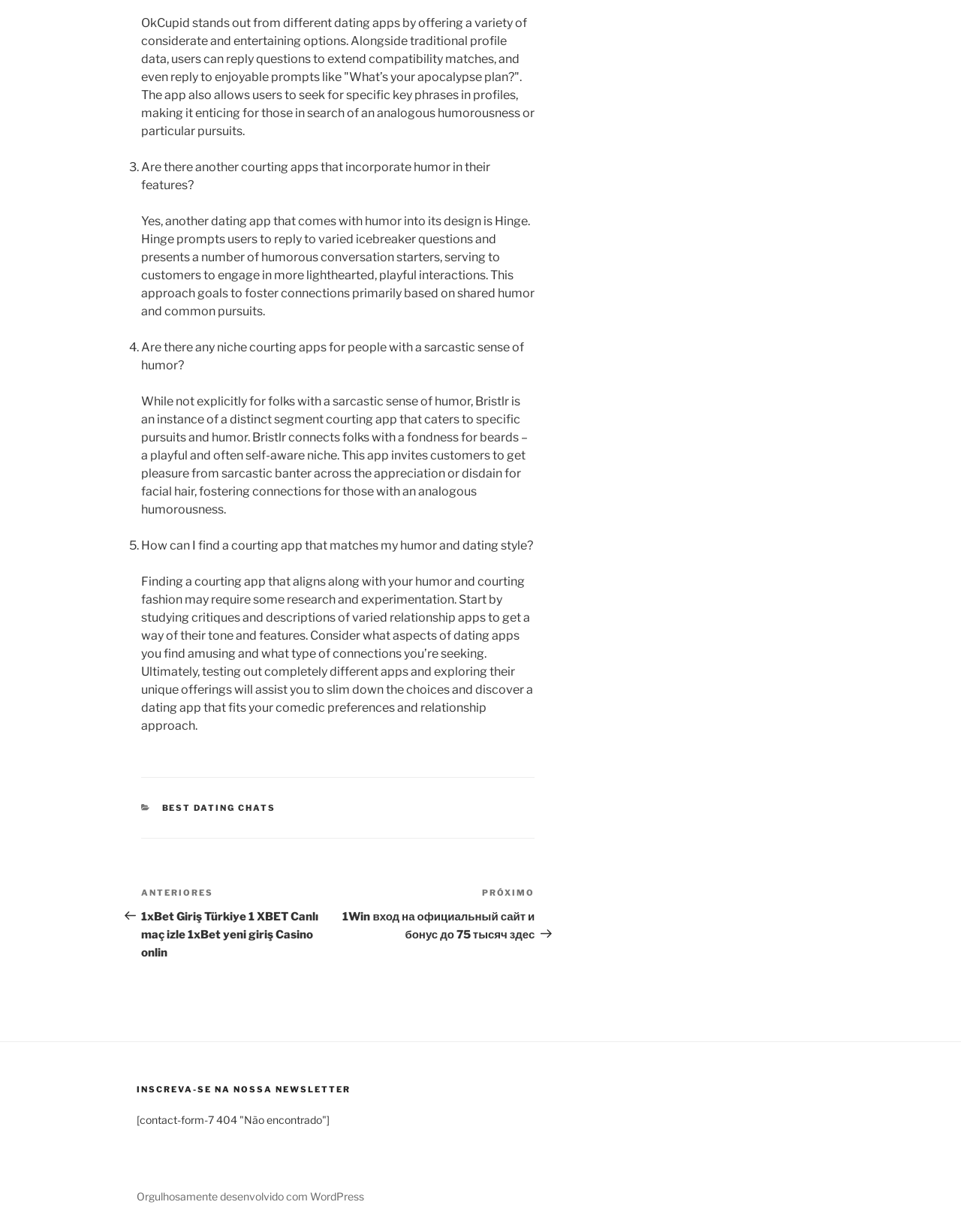What is the purpose of the 'CATEGORIAS' section?
Kindly offer a detailed explanation using the data available in the image.

The 'CATEGORIAS' section seems to be a navigation menu, providing links to different categories or topics related to dating apps. The section contains a link to 'BEST DATING CHATS', suggesting that it is a way for users to explore different types of dating app content.